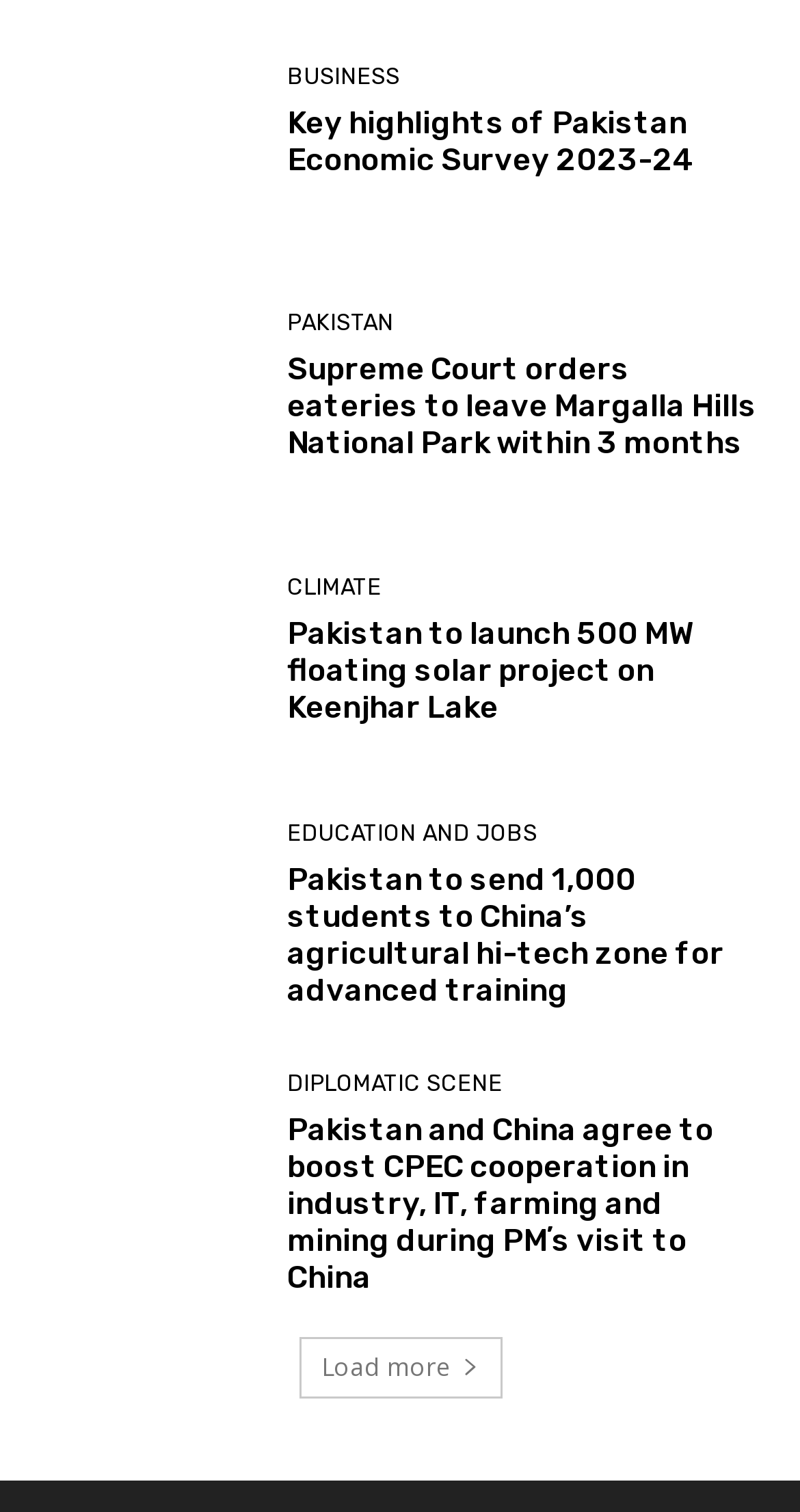Locate the bounding box coordinates of the area where you should click to accomplish the instruction: "Load more news".

[0.373, 0.885, 0.627, 0.926]